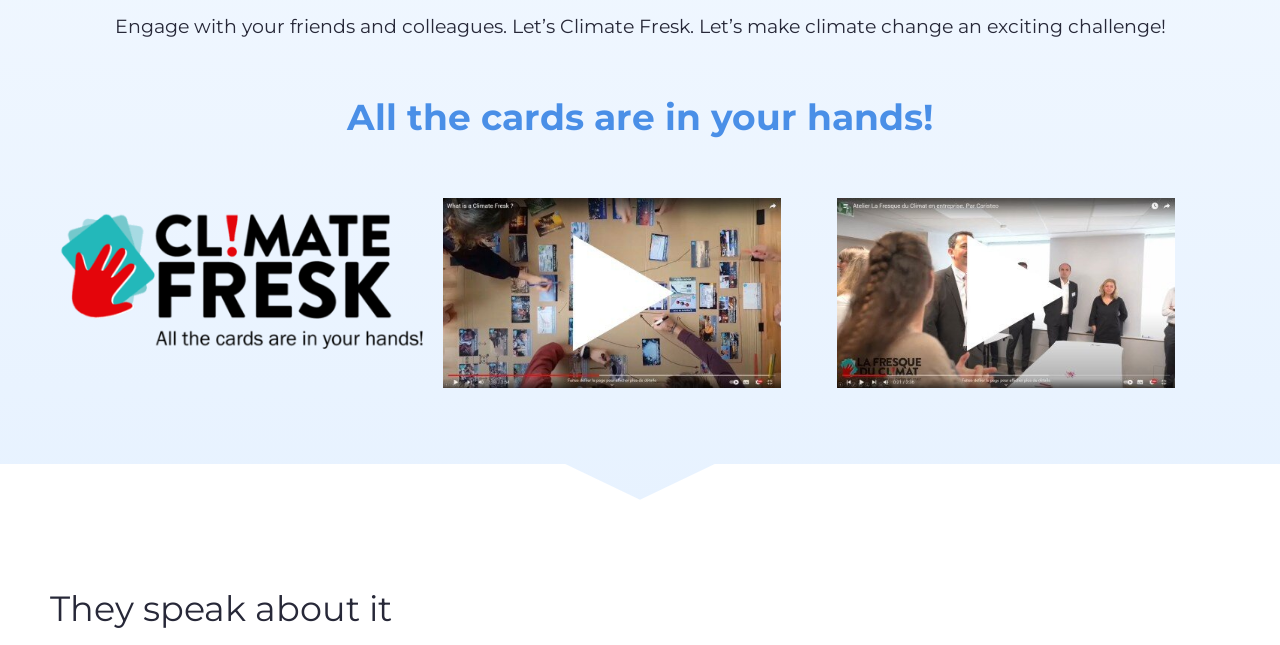Using the information in the image, give a detailed answer to the following question: What is the logo of Climate Fresk?

The logo of Climate Fresk is an image with cards in hand, as shown in the figure element with the link 'Climate Fresk logo: all the cards are in your hand'.